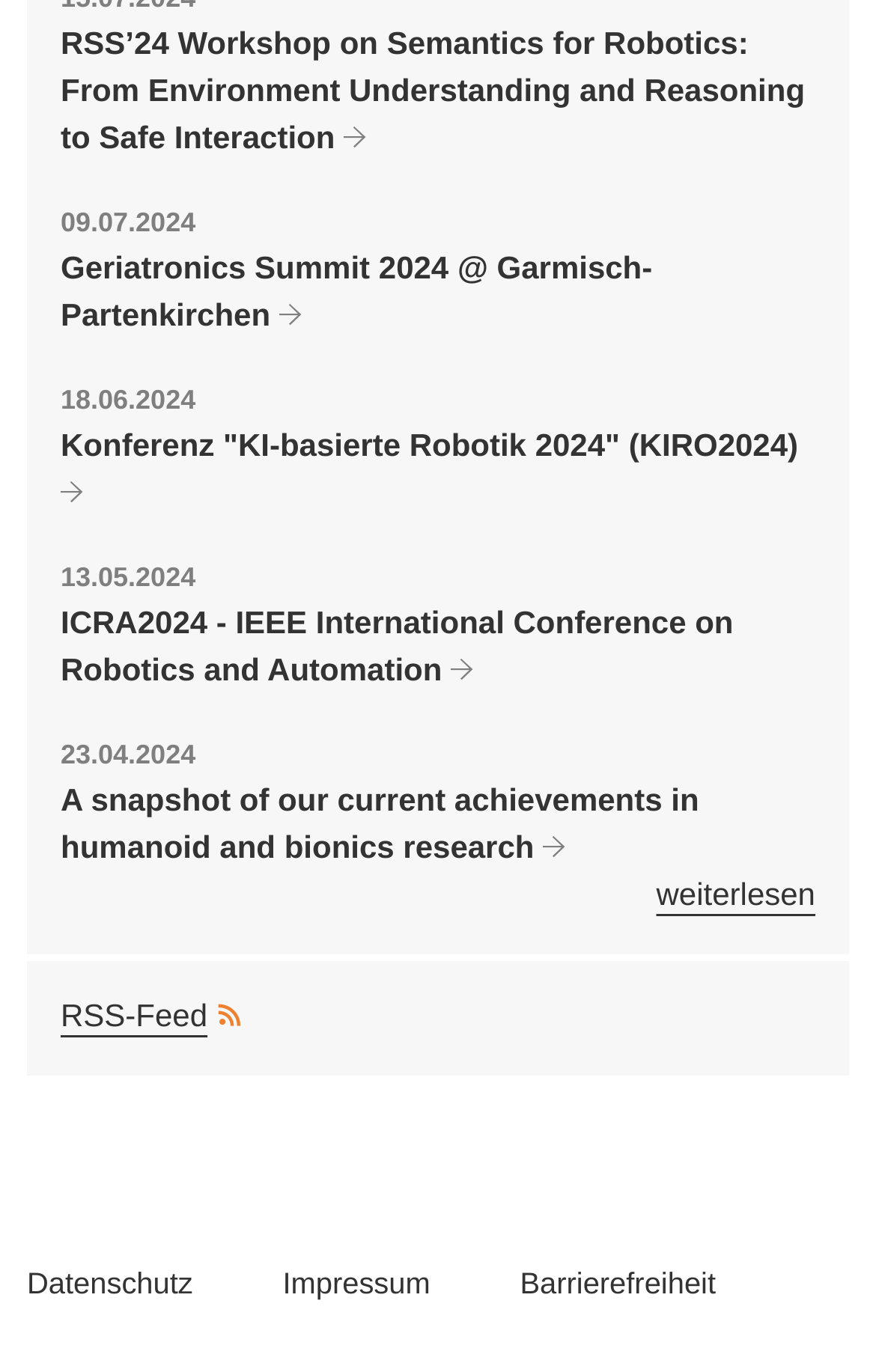Identify the bounding box coordinates for the element you need to click to achieve the following task: "View RSS 24 Workshop on Semantics for Robotics". Provide the bounding box coordinates as four float numbers between 0 and 1, in the form [left, top, right, bottom].

[0.069, 0.018, 0.919, 0.113]